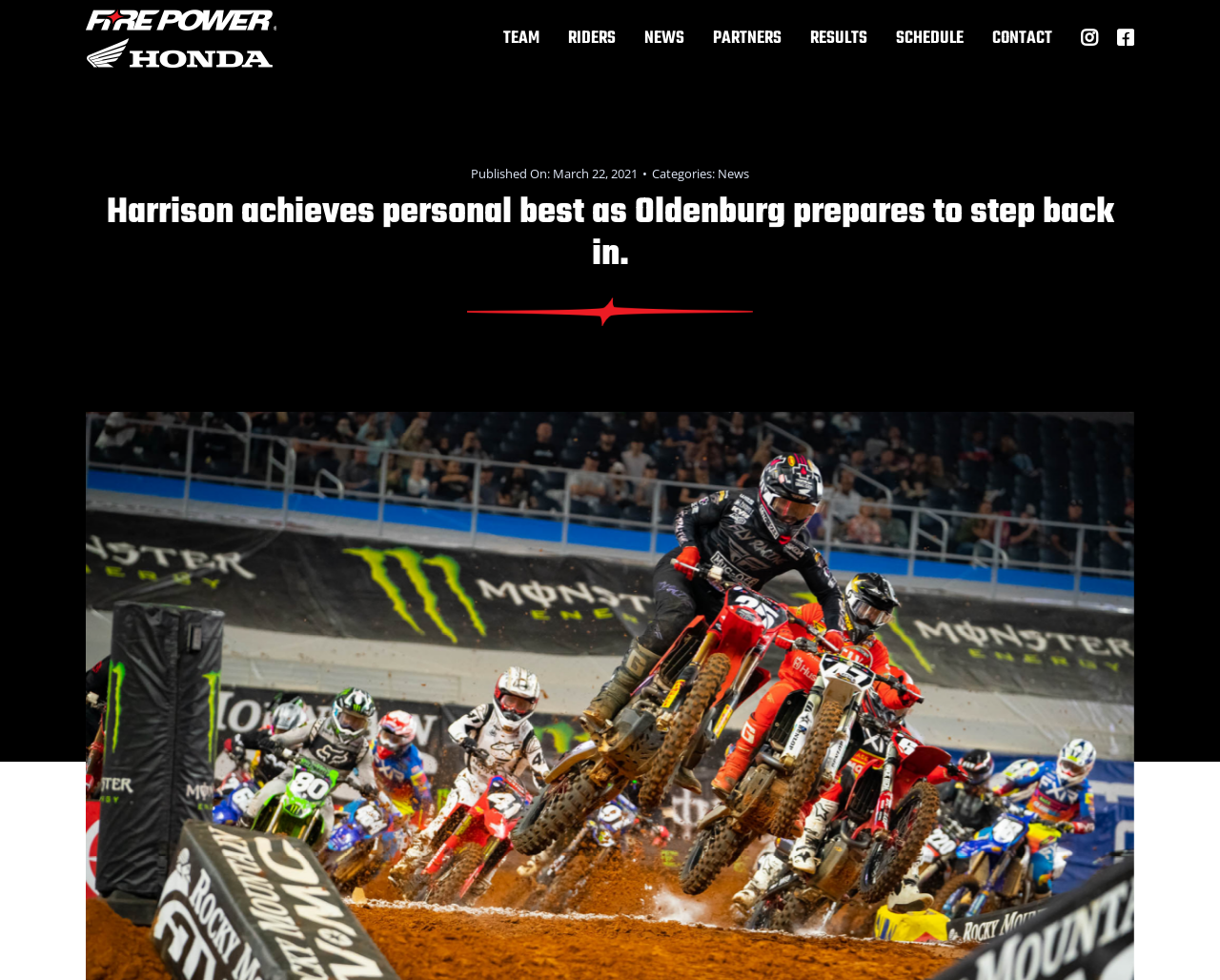Specify the bounding box coordinates of the element's area that should be clicked to execute the given instruction: "Read NEWS". The coordinates should be four float numbers between 0 and 1, i.e., [left, top, right, bottom].

[0.528, 0.0, 0.561, 0.08]